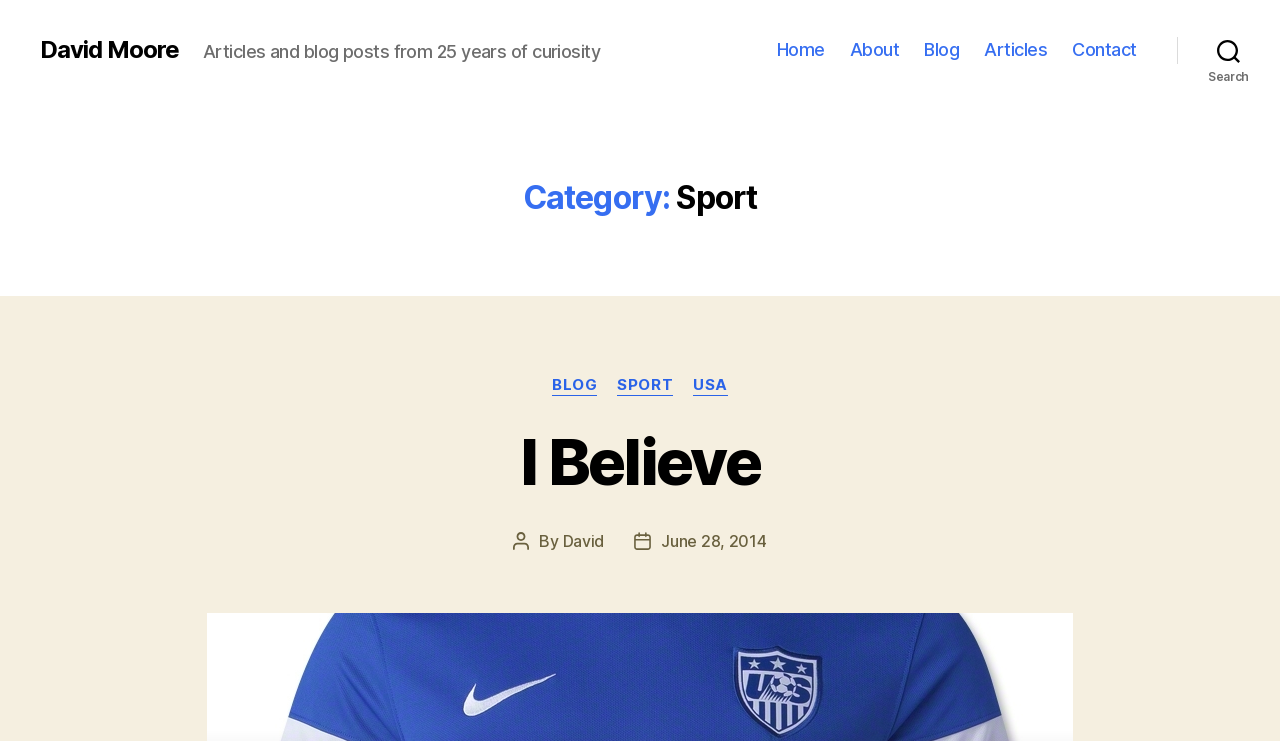Provide a brief response in the form of a single word or phrase:
What is the category of the current blog post?

Sport